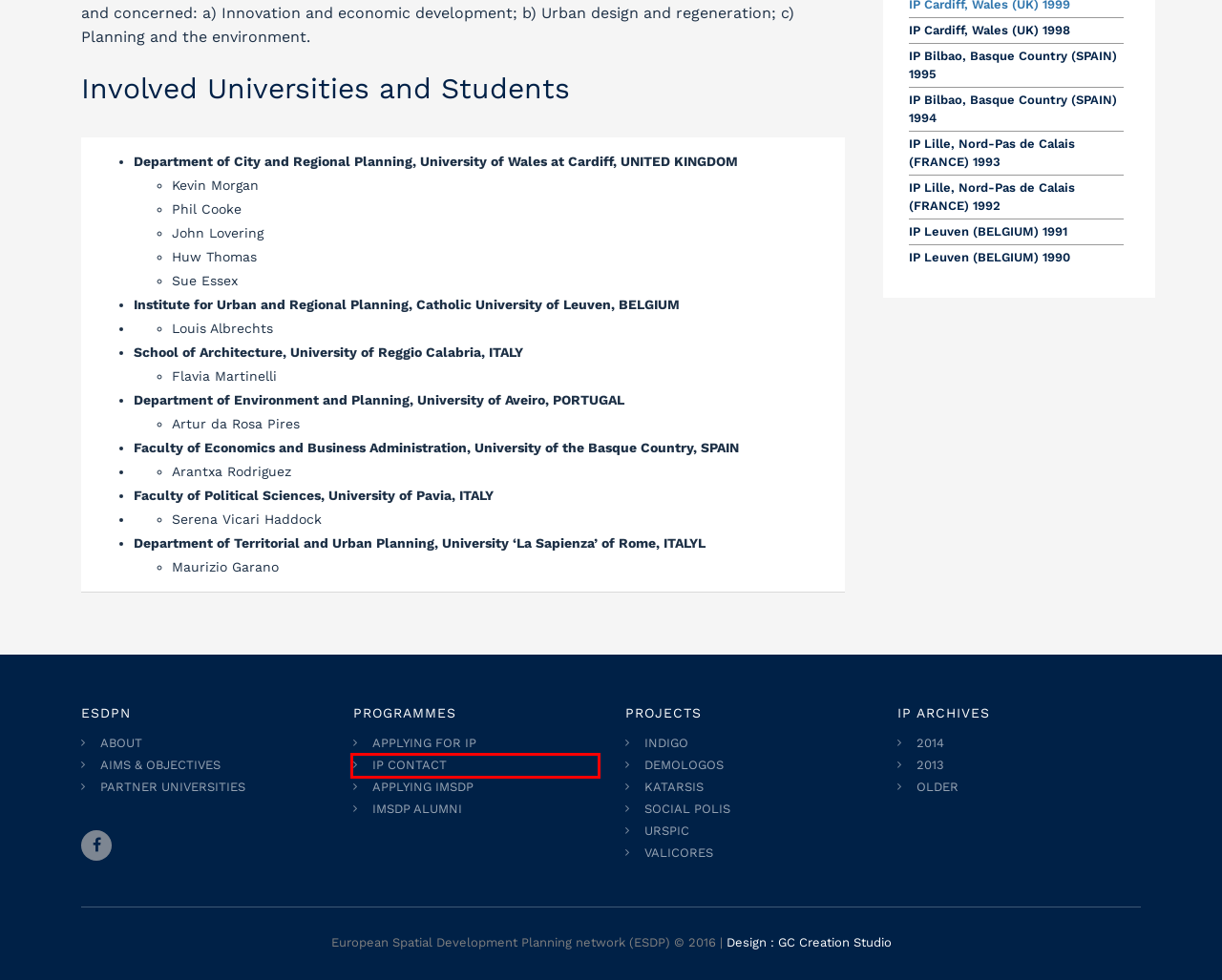You are given a screenshot of a webpage with a red rectangle bounding box. Choose the best webpage description that matches the new webpage after clicking the element in the bounding box. Here are the candidates:
A. Application and Recognition Procedures – ESDP
B. URSPIC – ESDP
C. IP Lille, Nord-Pas de Calais (FRANCE) 1992 – ESDP
D. Intensive Programme Partner Universities & Contact Persons – ESDP
E. The ESDP Network – ESDP
F. VALICORES – ESDP
G. ESDP Alumni network – ESDP
H. DEMOLOGOS – ESDP

D